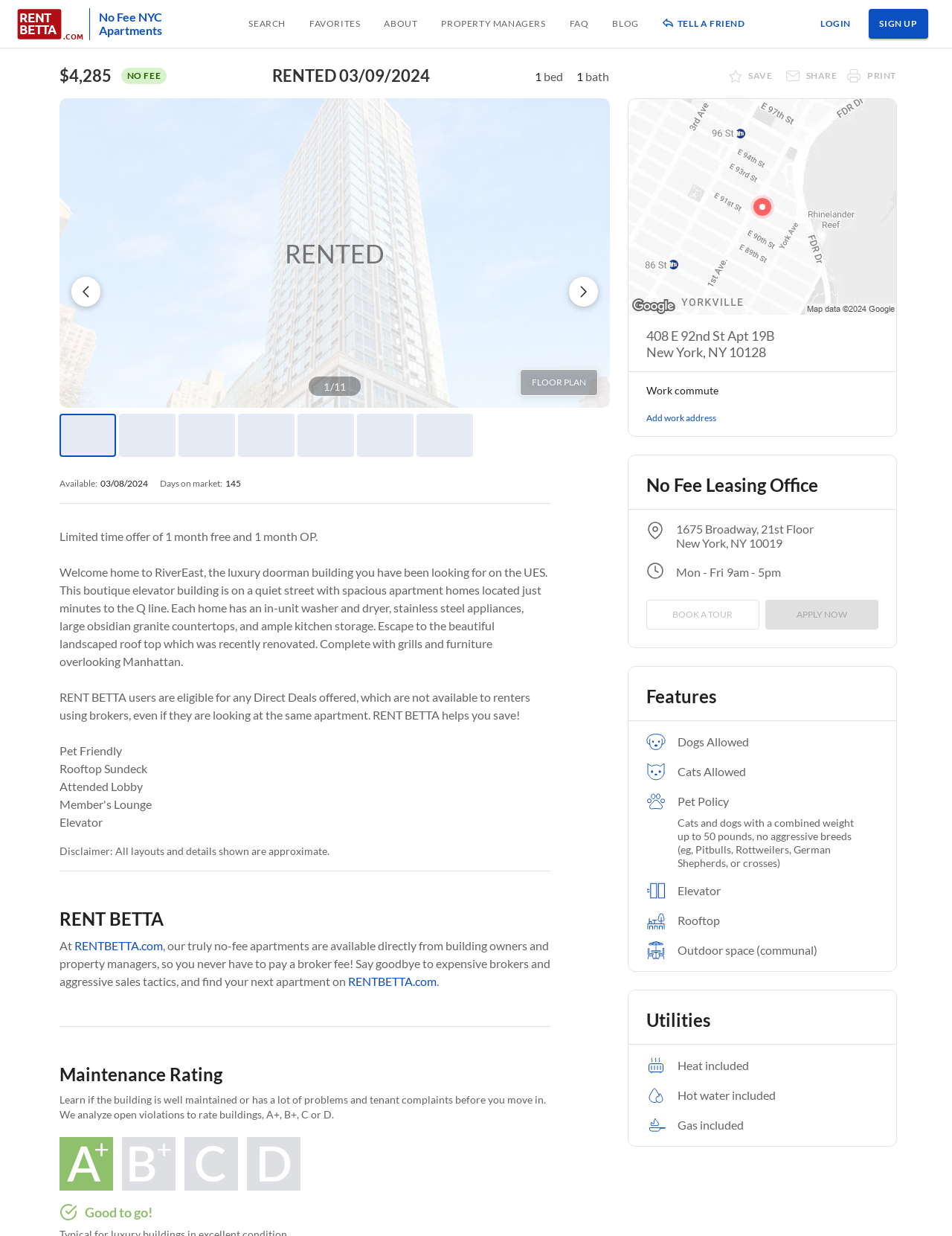Answer the following in one word or a short phrase: 
What is the purpose of the 'TELL A FRIEND' button?

To share the apartment with a friend